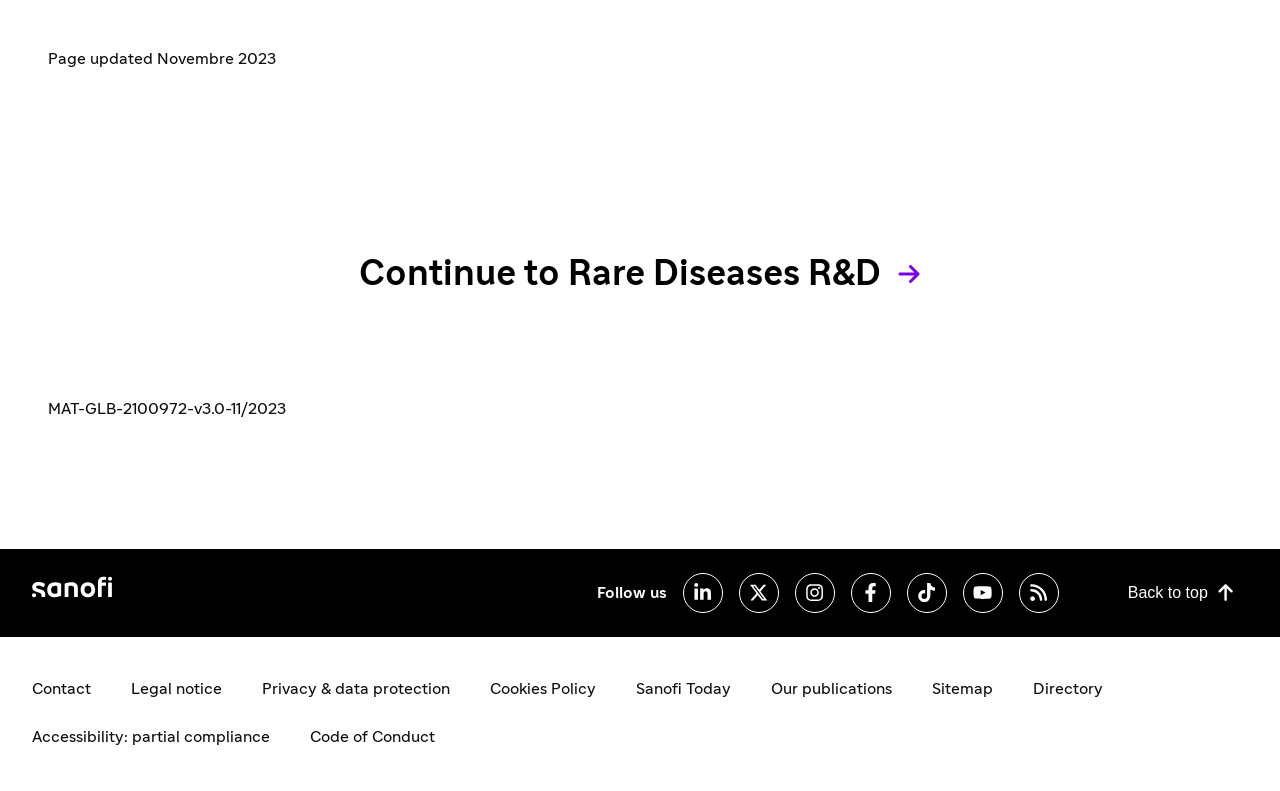Identify the bounding box coordinates of the region I need to click to complete this instruction: "Follow Sanofi on Linkedin".

[0.533, 0.724, 0.565, 0.775]